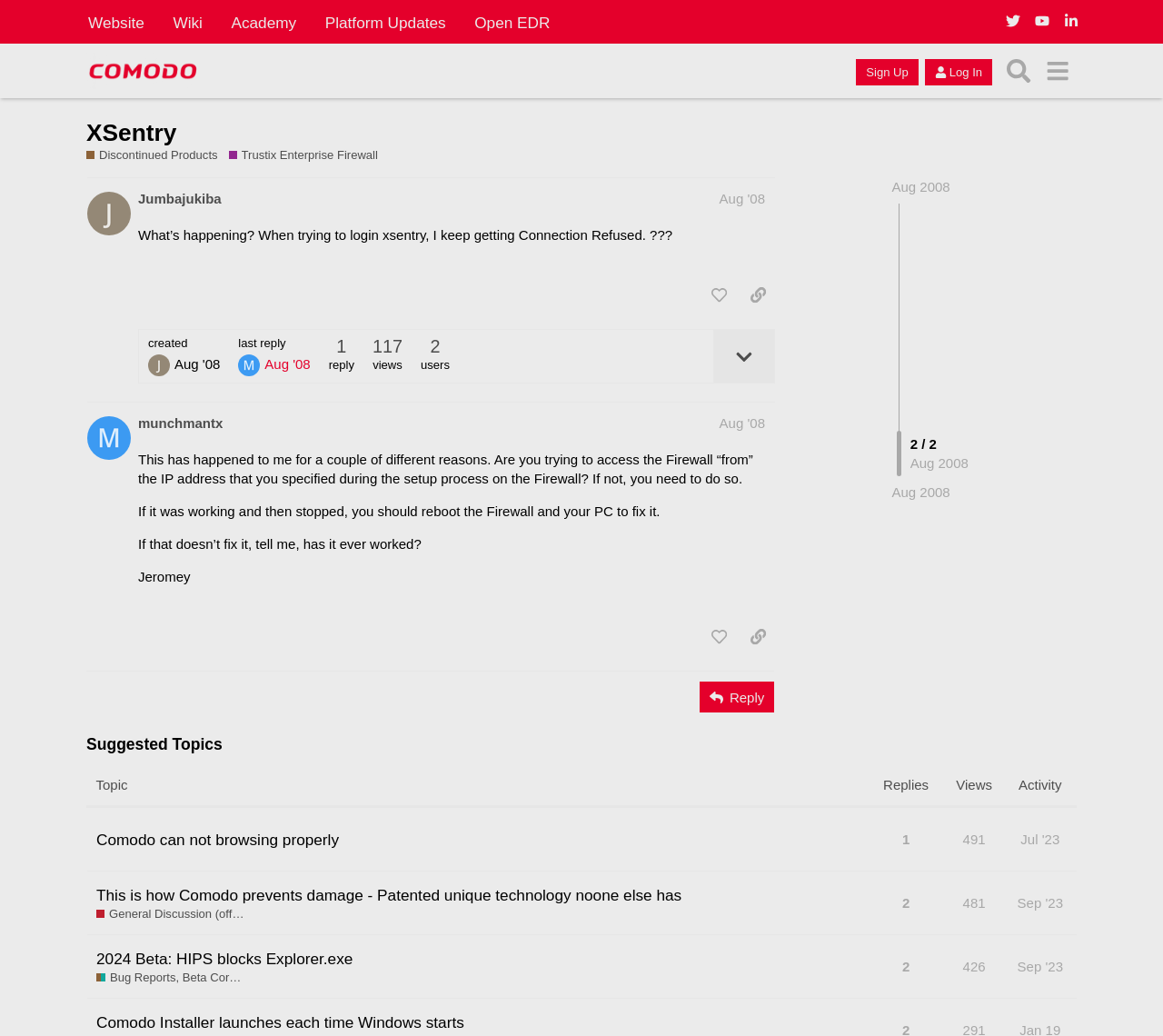Could you find the bounding box coordinates of the clickable area to complete this instruction: "View the 'XSentry' topic"?

[0.074, 0.115, 0.152, 0.141]